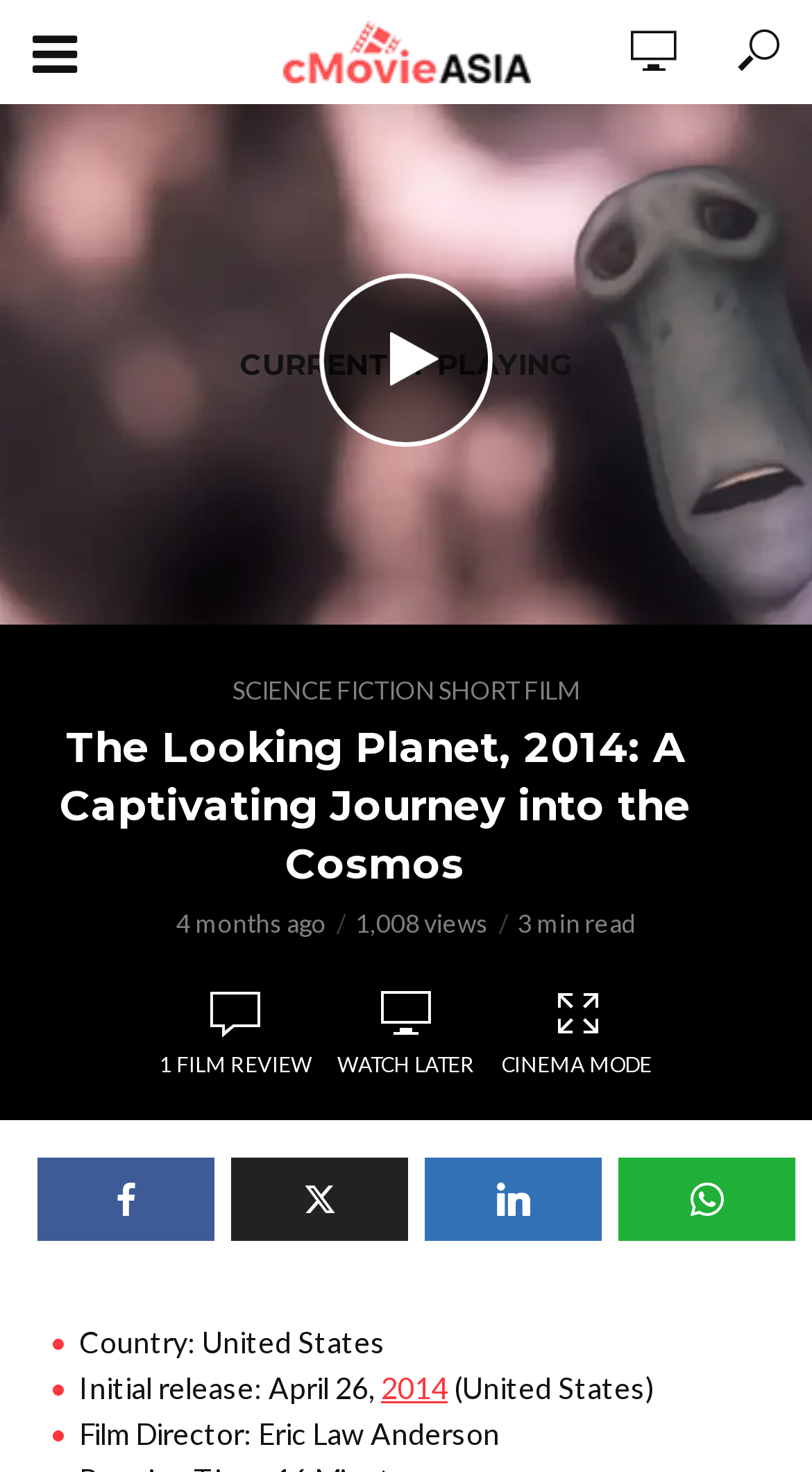Find the bounding box coordinates for the HTML element described as: "parent_node: SHORT FILM GENRES". The coordinates should consist of four float values between 0 and 1, i.e., [left, top, right, bottom].

[0.0, 0.167, 0.8, 0.184]